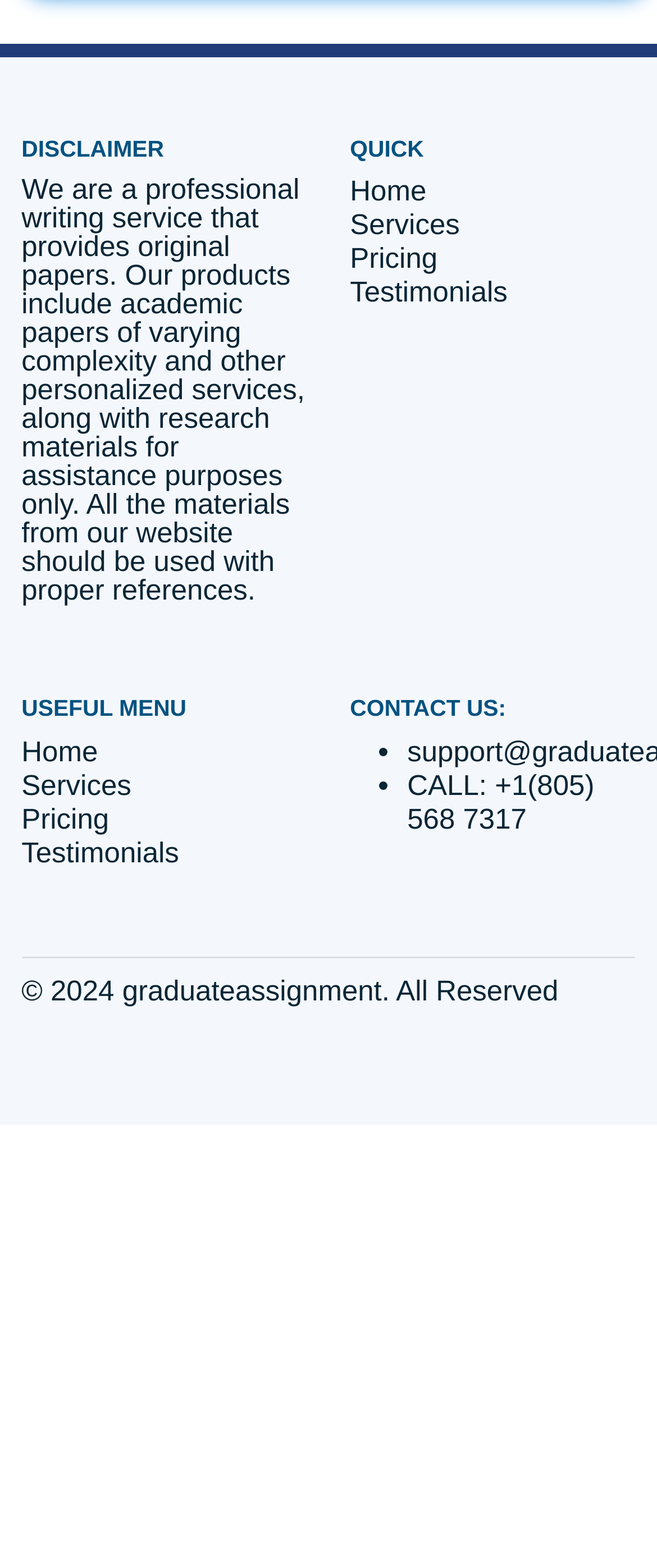Use a single word or phrase to answer the question: 
What is the call-to-action button?

ORDER NOW